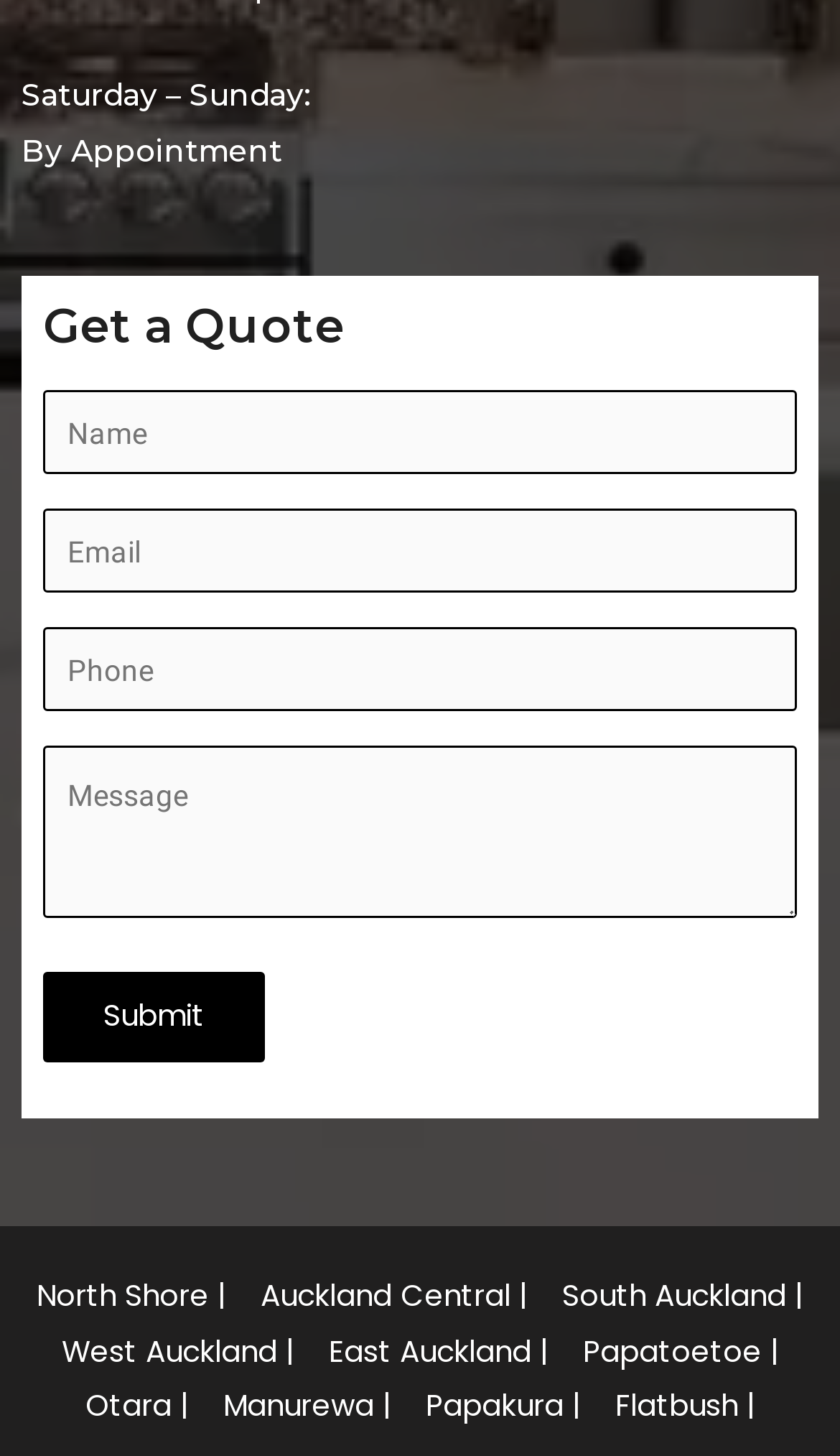Give a concise answer using one word or a phrase to the following question:
What is the purpose of the 'Get a Quote' section?

To submit a quote request